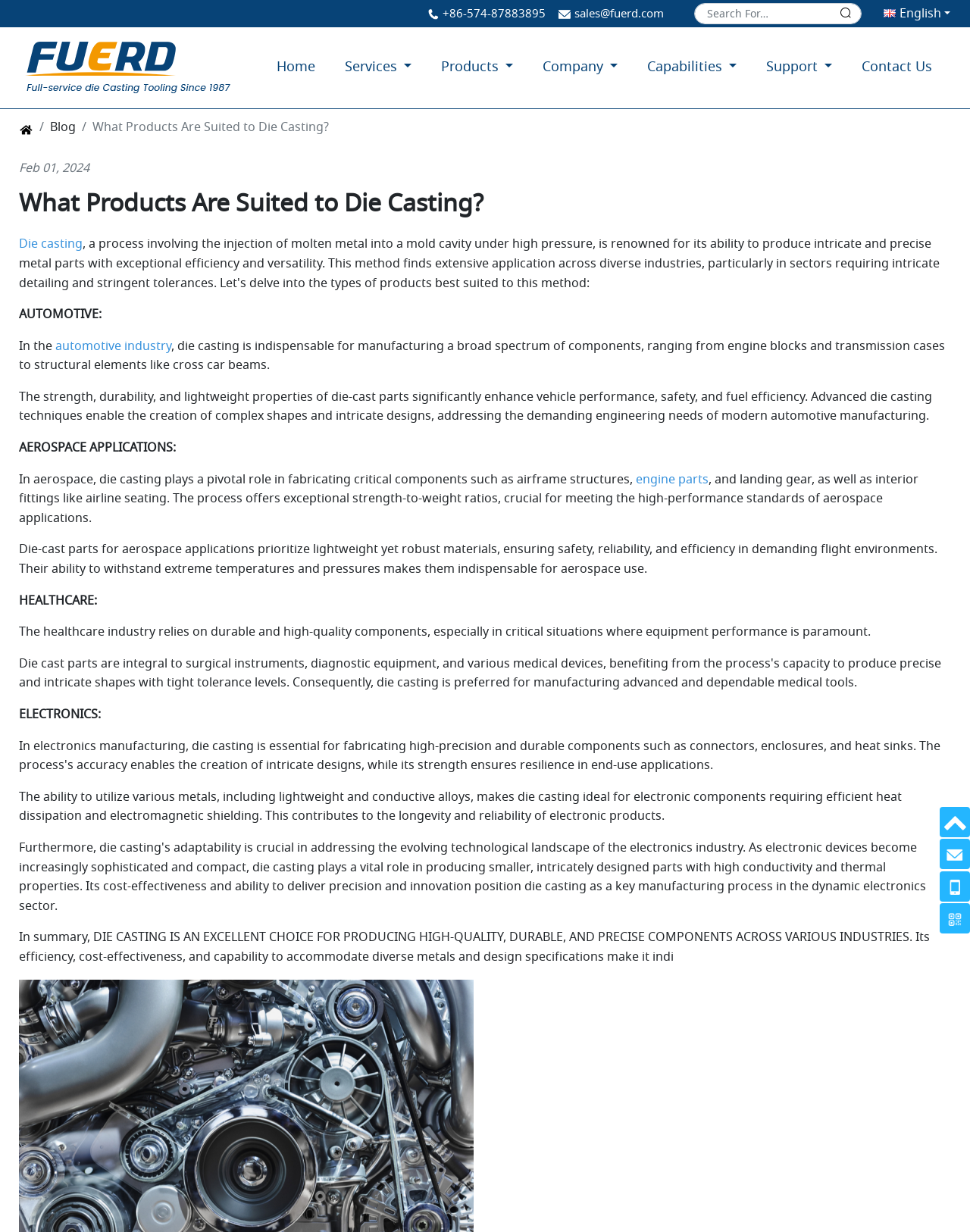Specify the bounding box coordinates of the area to click in order to execute this command: 'Learn about die casting'. The coordinates should consist of four float numbers ranging from 0 to 1, and should be formatted as [left, top, right, bottom].

[0.02, 0.191, 0.085, 0.206]